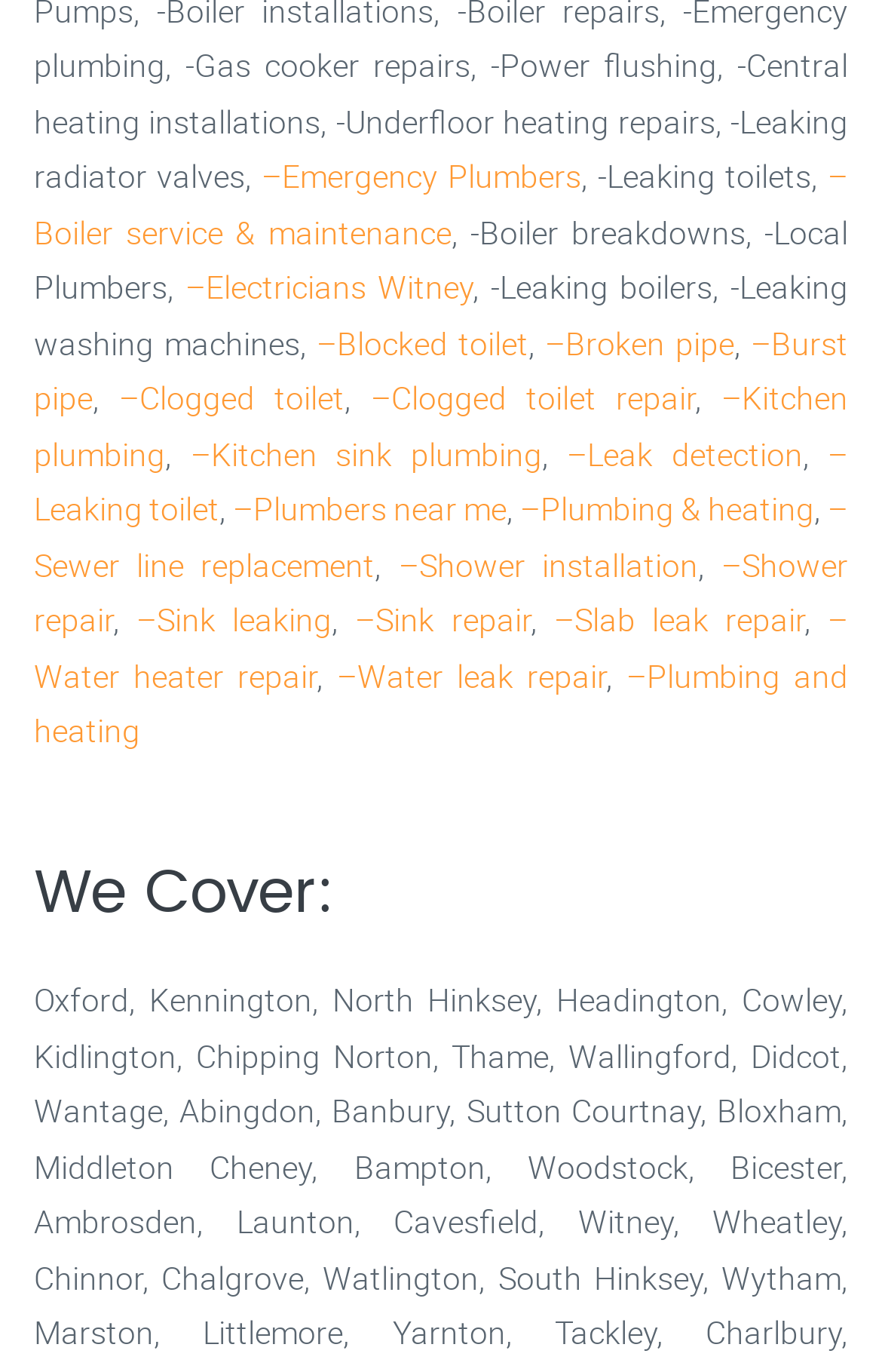What services do emergency plumbers provide?
Please give a detailed and elaborate answer to the question.

Based on the links provided on the webpage, emergency plumbers seem to provide services related to leaking toilets and boiler breakdowns, as indicated by the links '–Emergency Plumbers' and '–Boiler service & maintenance'.